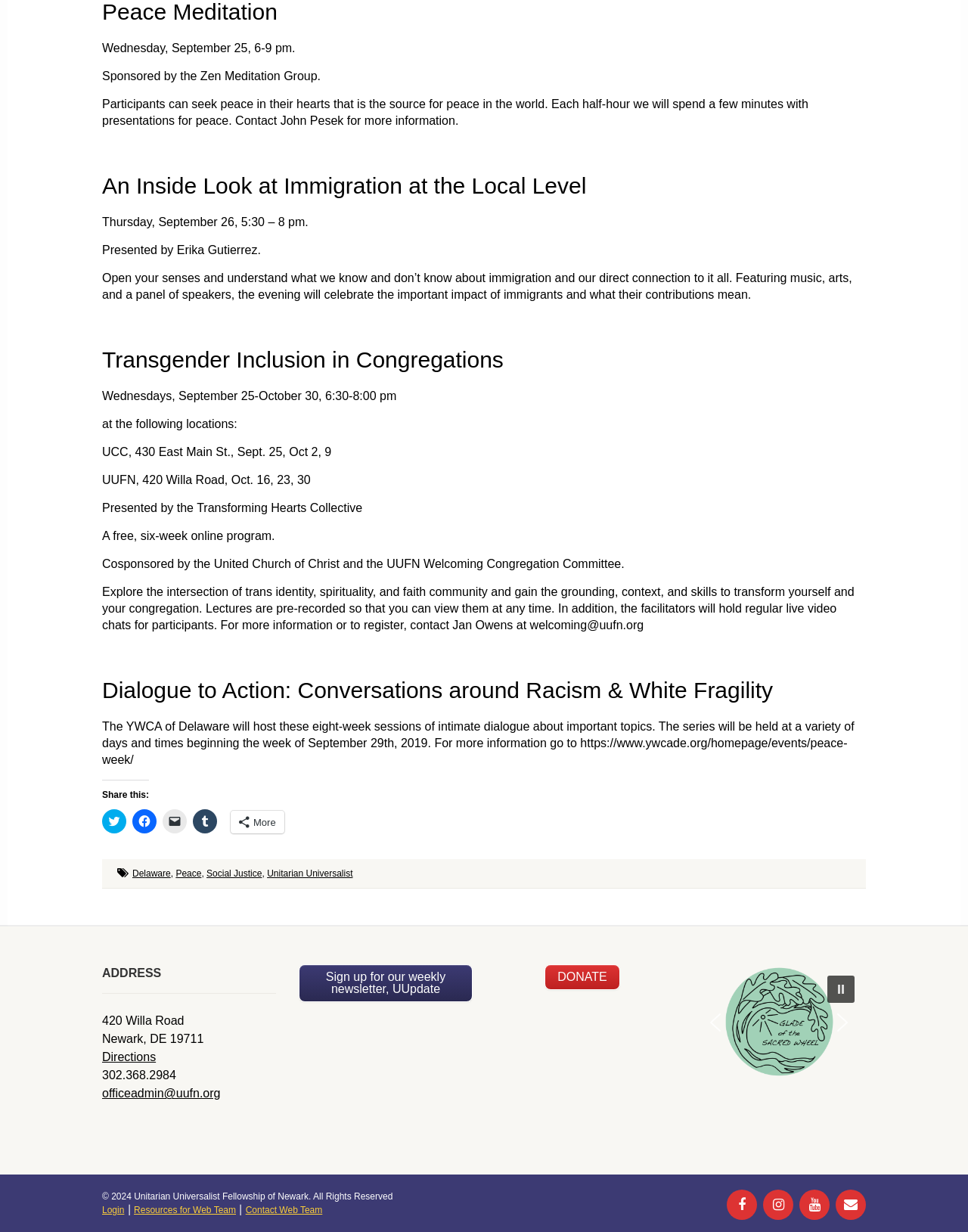Please specify the bounding box coordinates of the region to click in order to perform the following instruction: "Click to share on Twitter".

[0.105, 0.657, 0.13, 0.677]